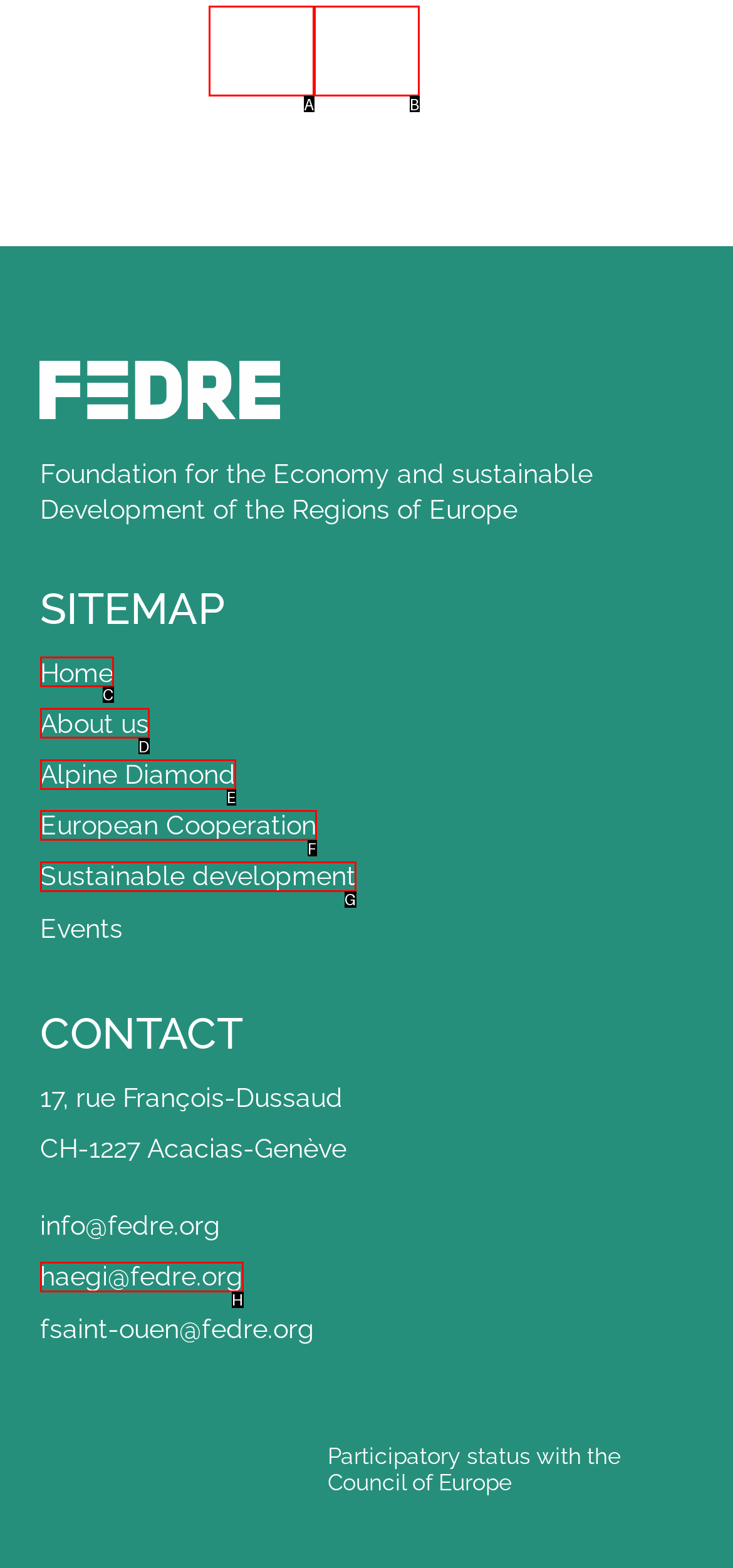For the task "Go to Home", which option's letter should you click? Answer with the letter only.

C